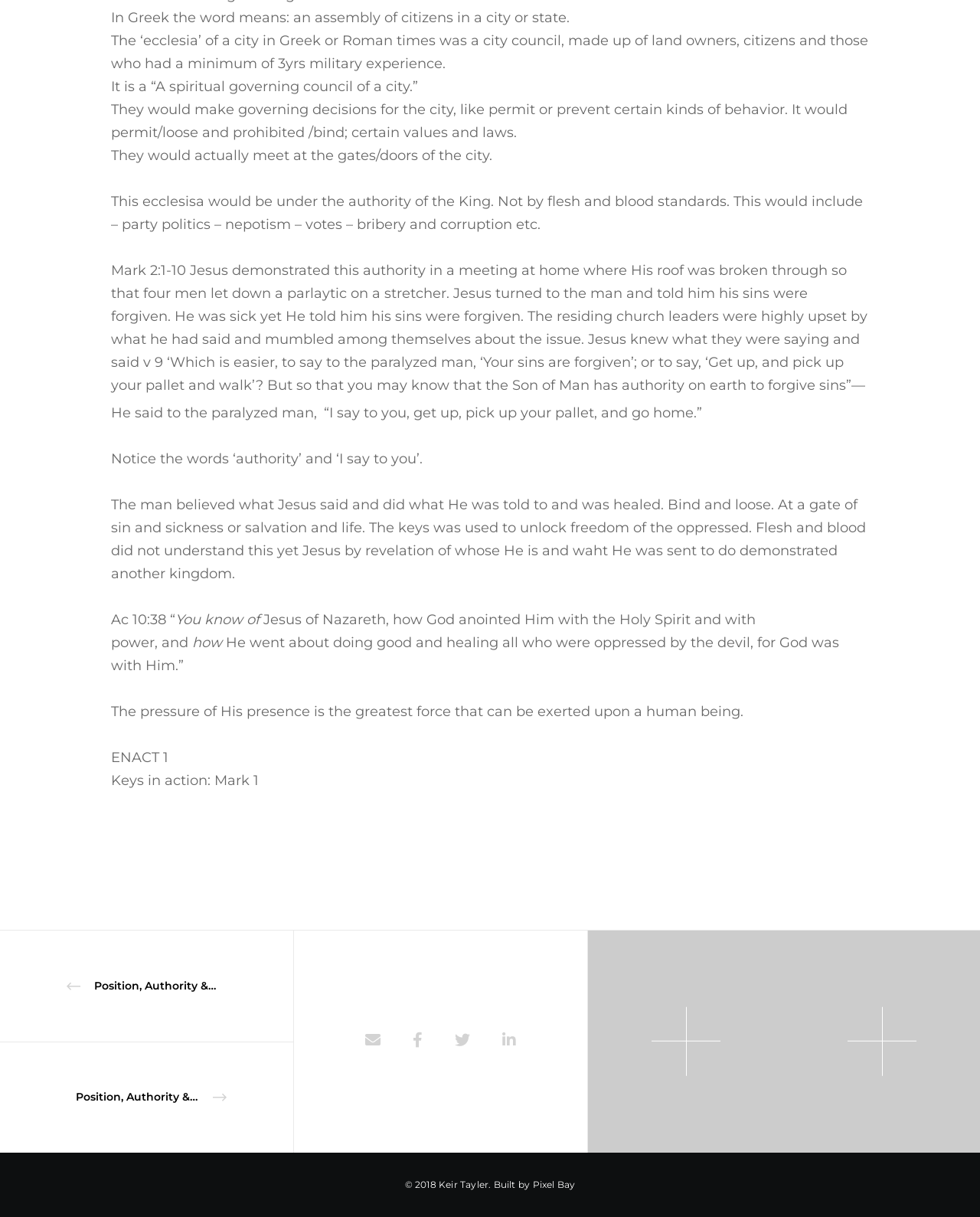Respond to the question below with a concise word or phrase:
Who demonstrated authority in a meeting at home?

Jesus